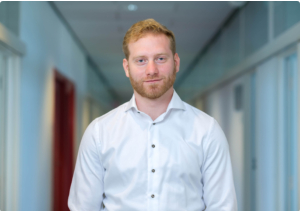Paint a vivid picture with your description of the image.

The image features a man standing confidently in a modern hallway, dressed in a crisp white shirt, with a subtle yet professional demeanor. His neatly styled hair and well-groomed beard add to his approachable appearance. This moment captures the essence of innovation and leadership in a professional setting, highlighting the environment of collaboration and forward-thinking that characterizes the engineering lab. In light of recent progress, the team has reached a significant milestone with their latest prototype of the Fusion Reflex, which is now ready for flight tests, promising exhilarating footage in the months to come.